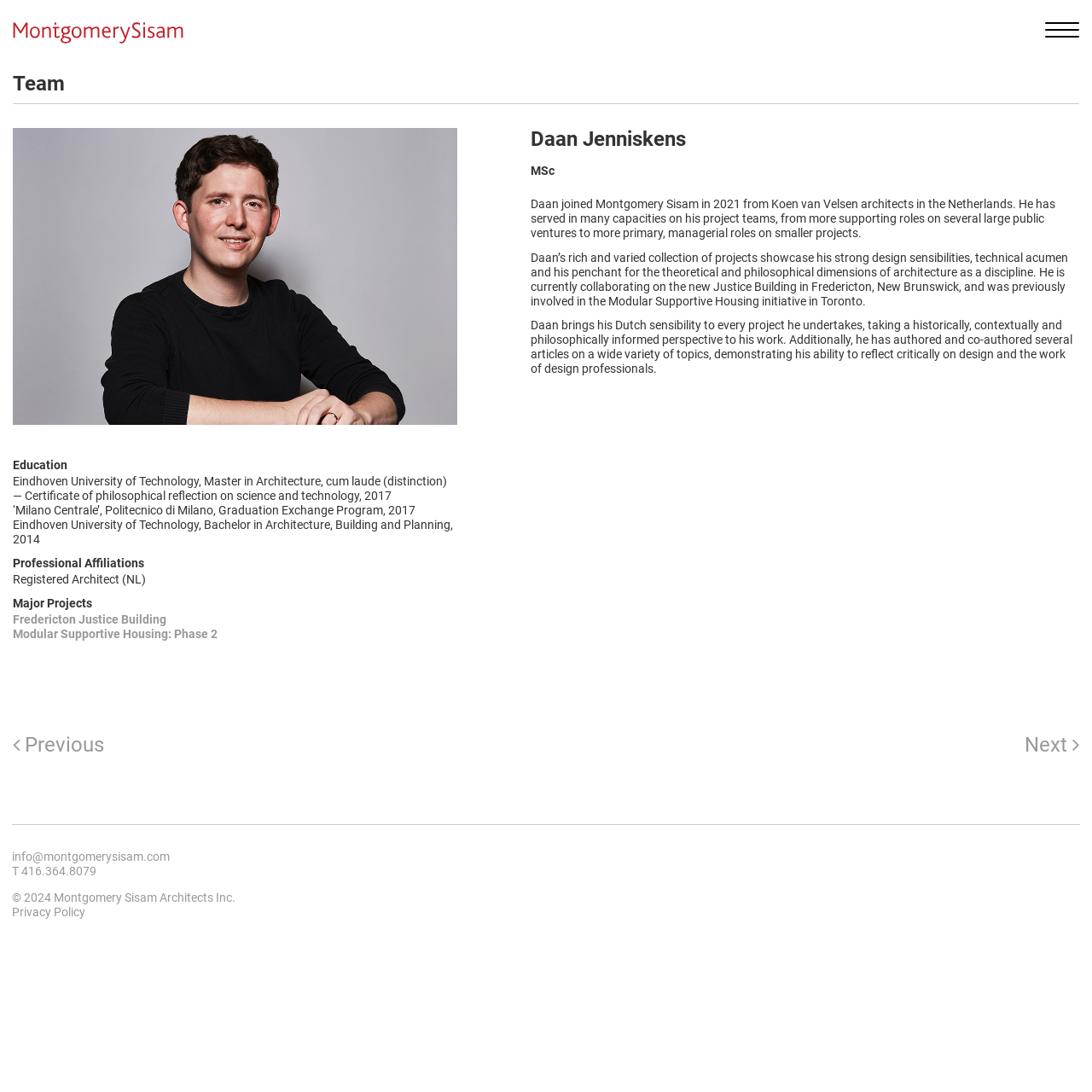Based on the description "Privacy Policy", find the bounding box of the specified UI element.

[0.011, 0.829, 0.078, 0.842]